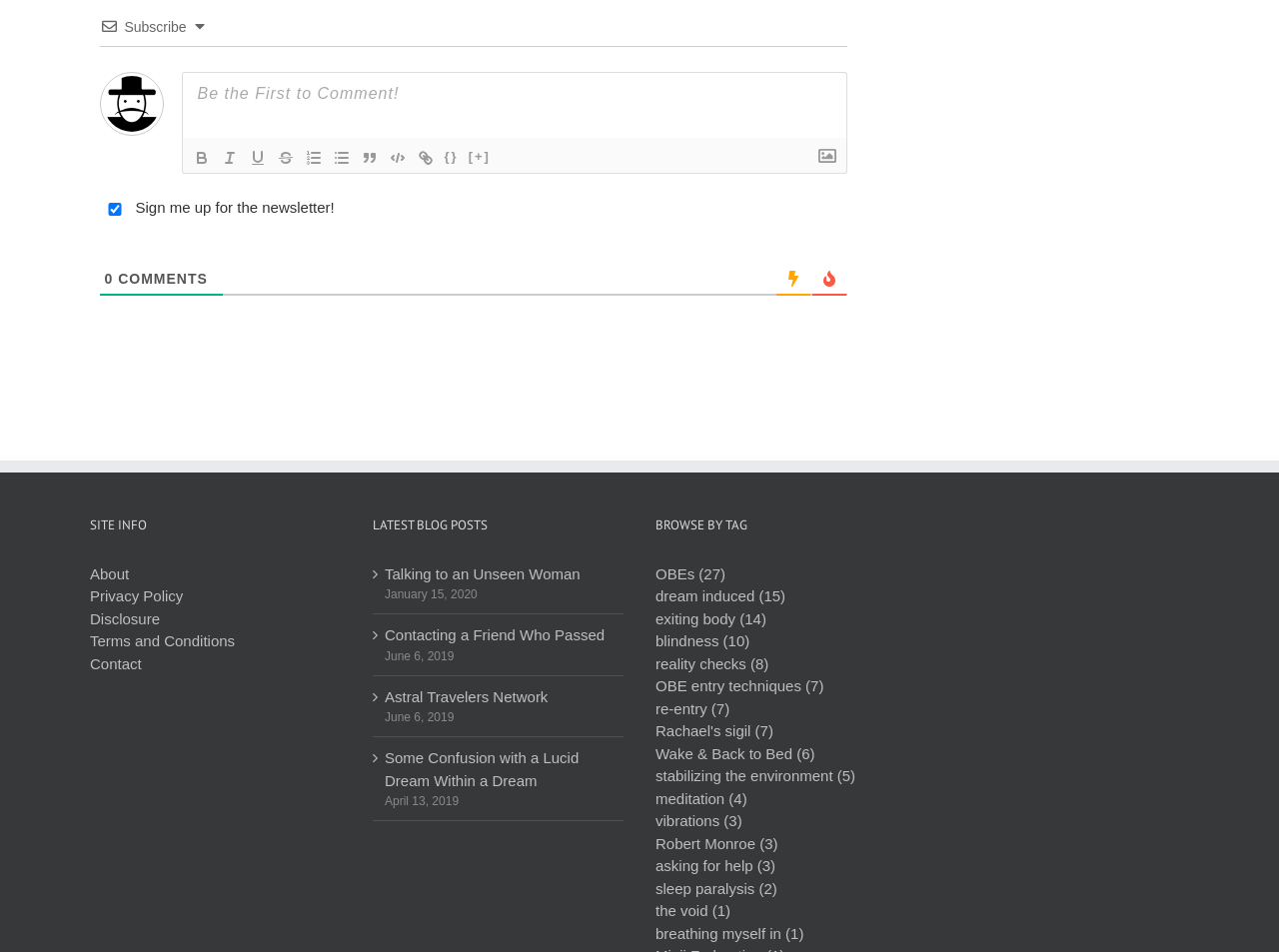Specify the bounding box coordinates of the element's area that should be clicked to execute the given instruction: "Click the Bold button". The coordinates should be four float numbers between 0 and 1, i.e., [left, top, right, bottom].

[0.146, 0.153, 0.168, 0.178]